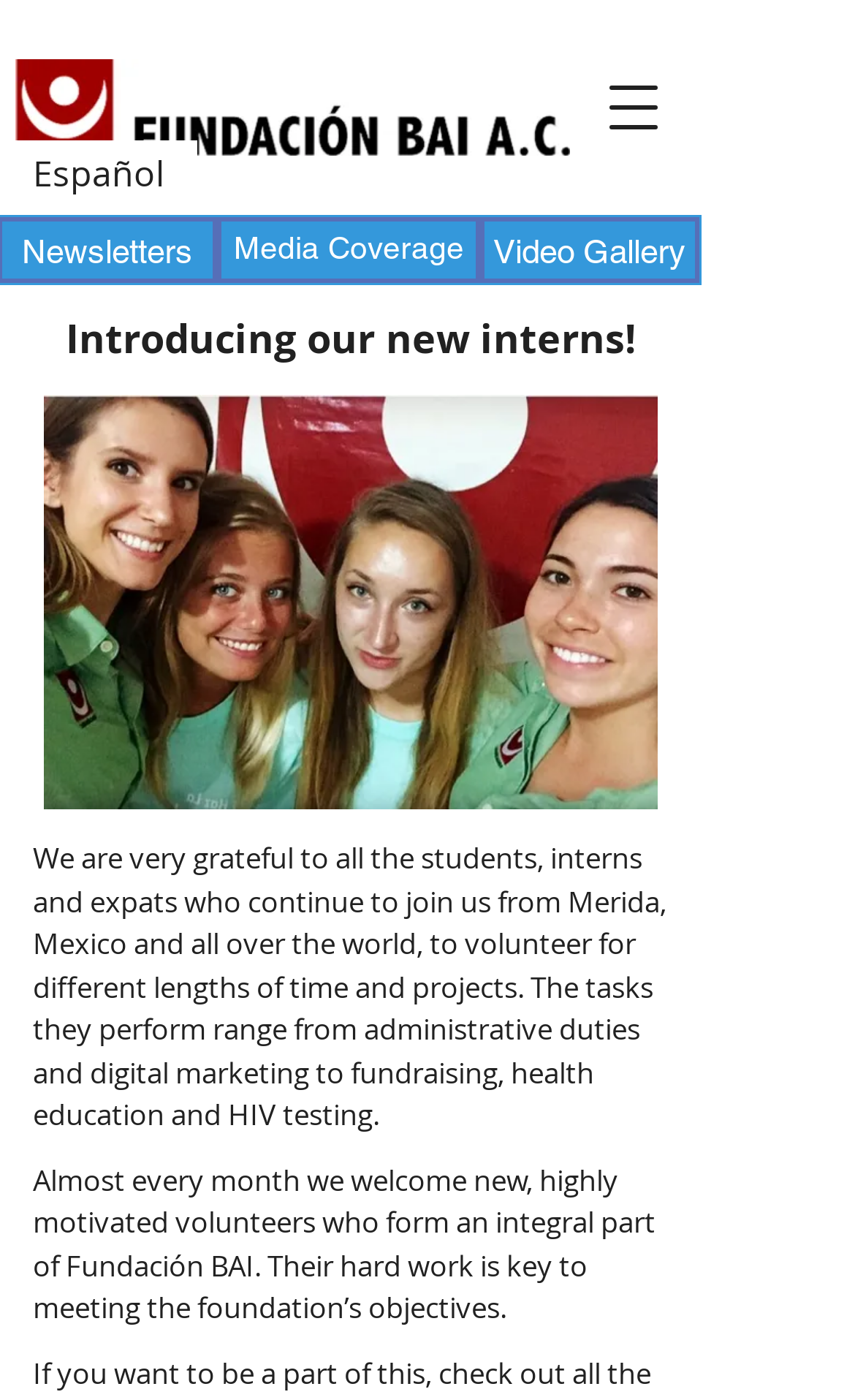Reply to the question with a brief word or phrase: What is the format of the 'Video Gallery' section?

Link